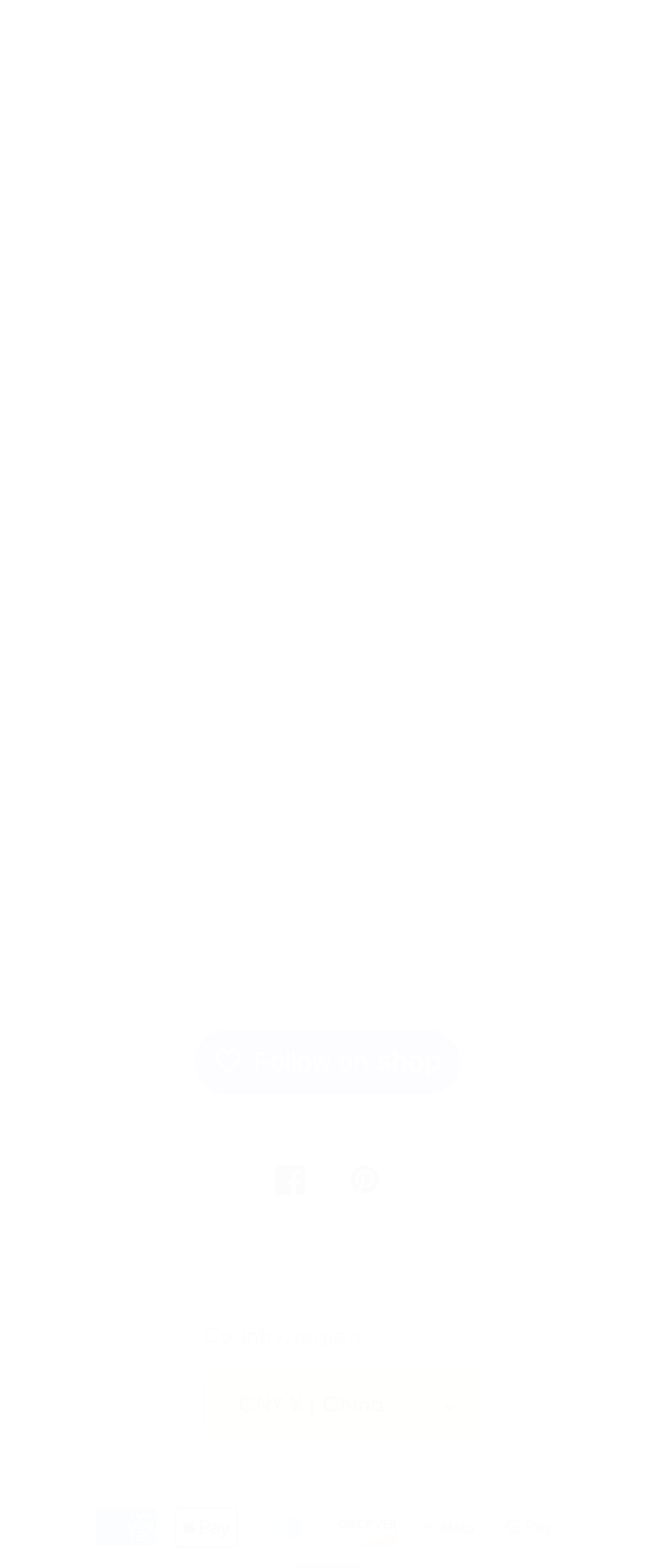Locate the coordinates of the bounding box for the clickable region that fulfills this instruction: "Go to Facebook".

[0.387, 0.729, 0.5, 0.776]